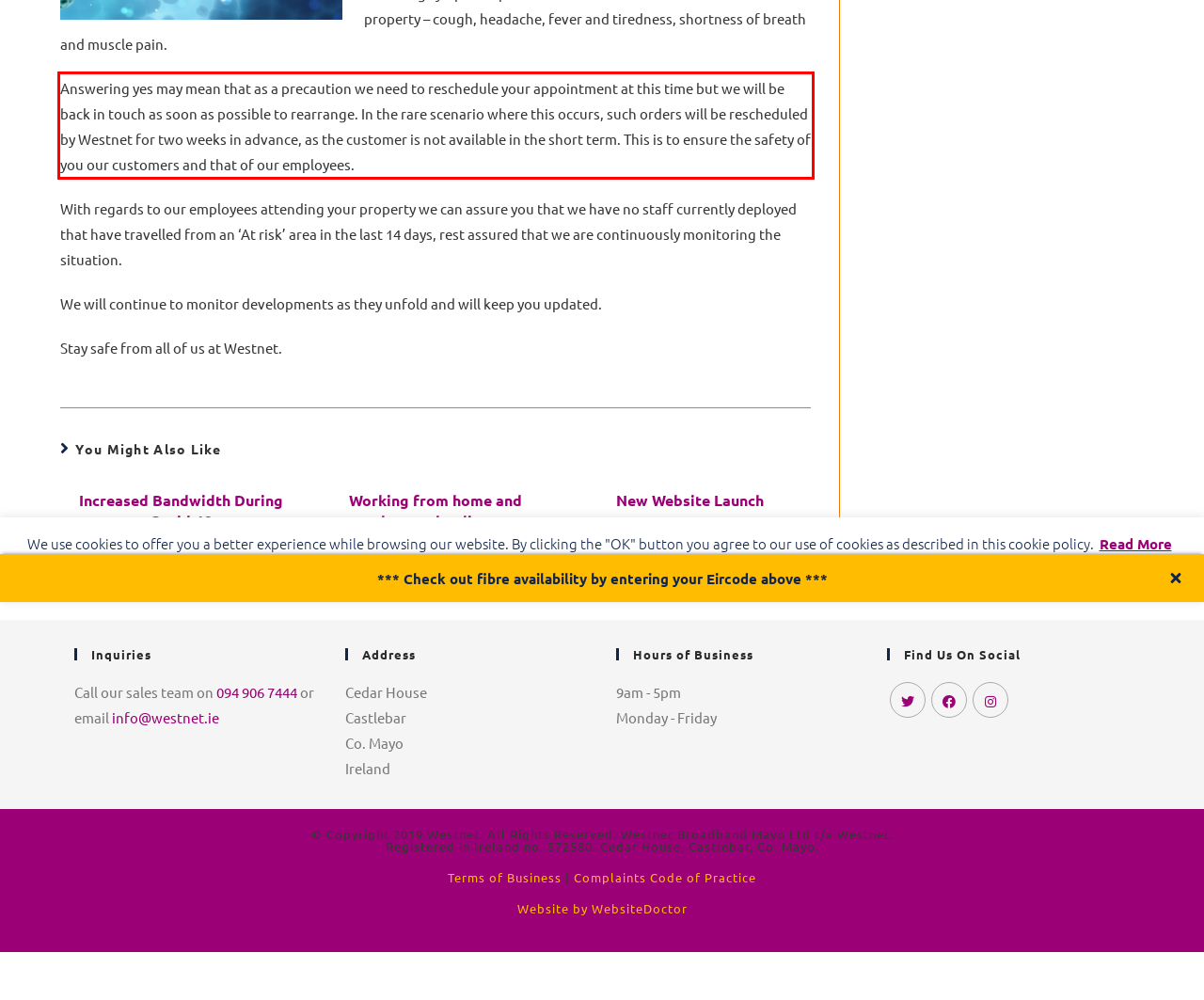Given a screenshot of a webpage containing a red bounding box, perform OCR on the text within this red bounding box and provide the text content.

Answering yes may mean that as a precaution we need to reschedule your appointment at this time but we will be back in touch as soon as possible to rearrange. In the rare scenario where this occurs, such orders will be rescheduled by Westnet for two weeks in advance, as the customer is not available in the short term. This is to ensure the safety of you our customers and that of our employees.